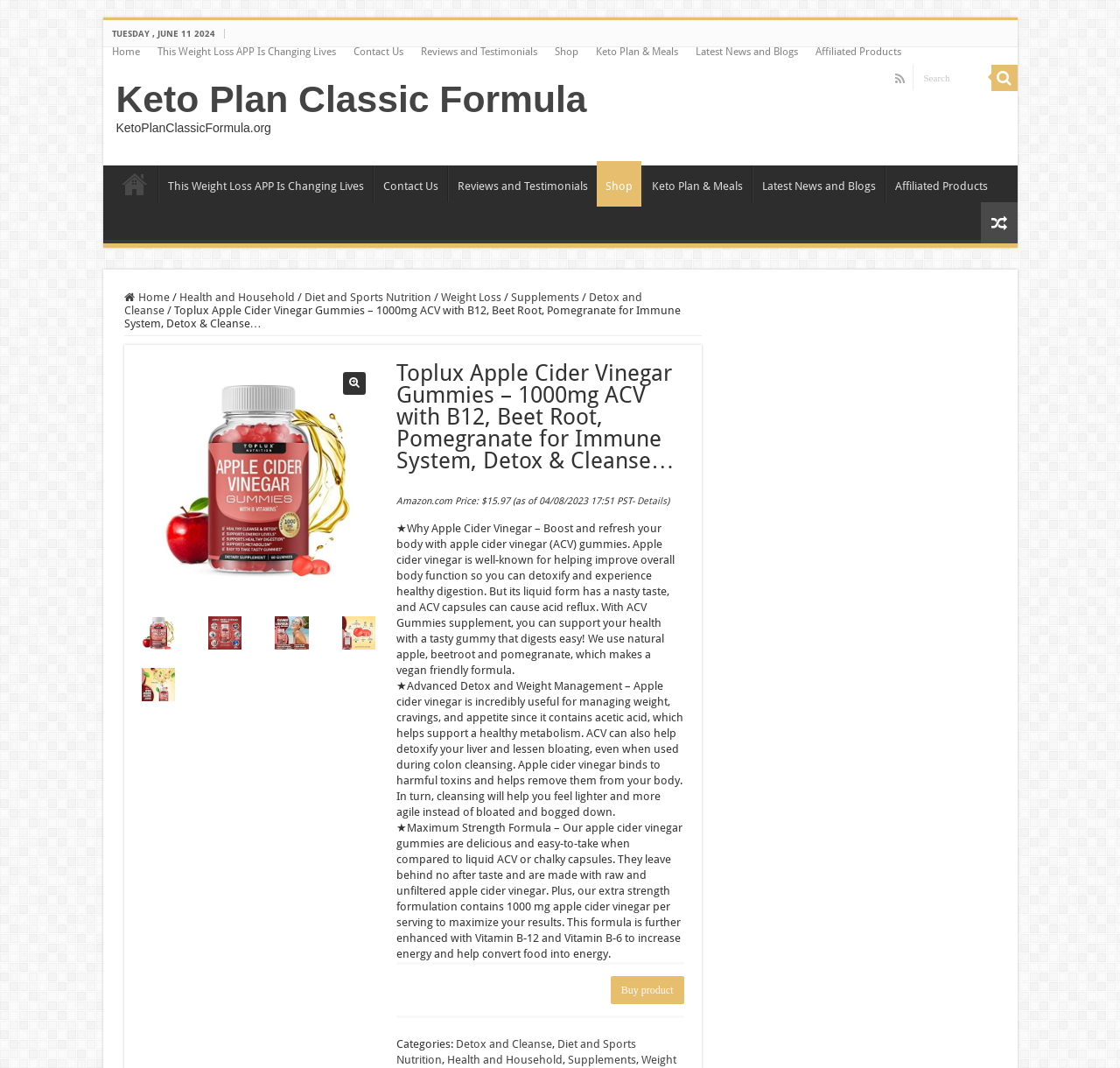Use a single word or phrase to answer this question: 
What is the purpose of Vitamin B-12 in Toplux Apple Cider Vinegar Gummies?

To increase energy